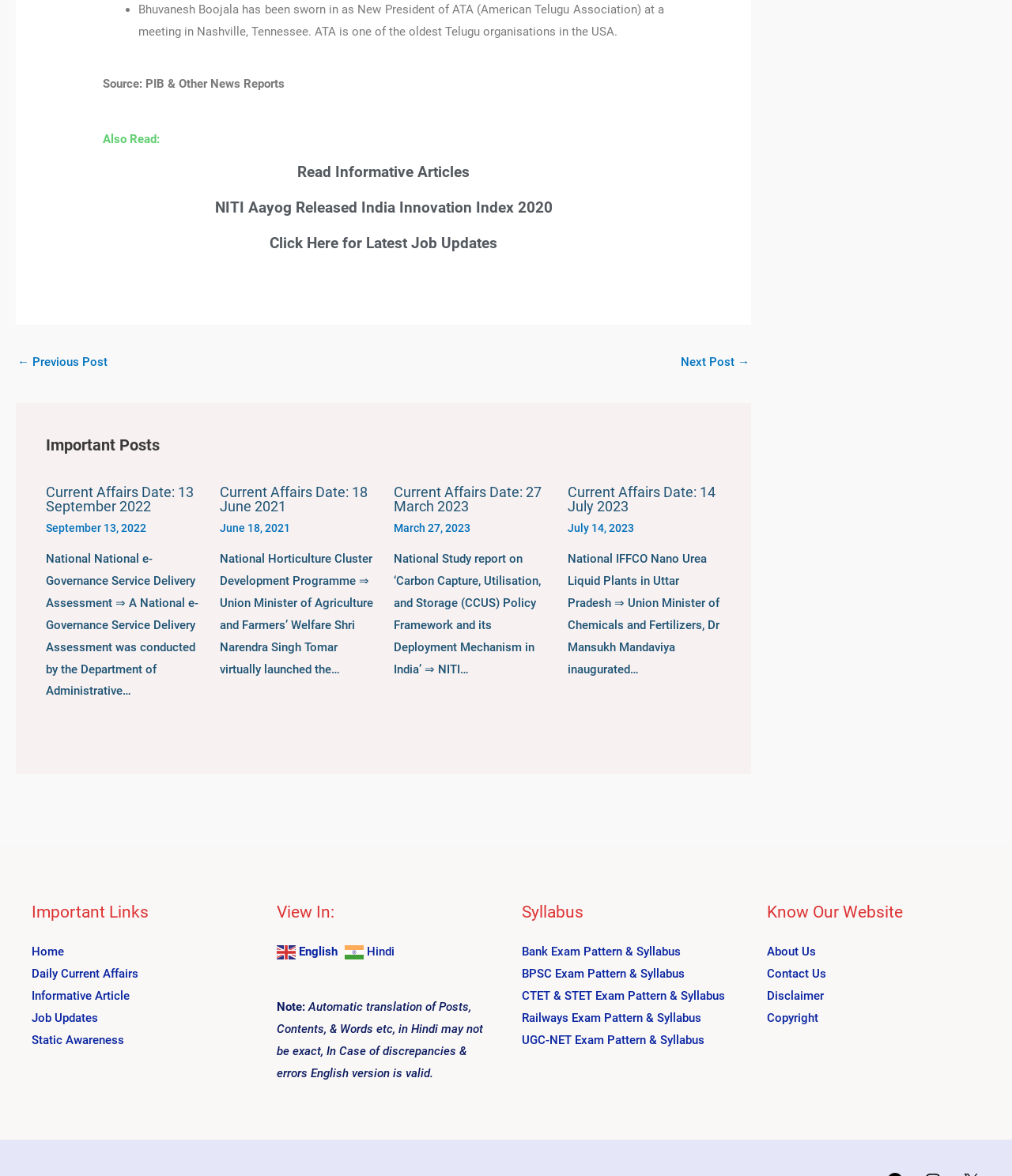Can you pinpoint the bounding box coordinates for the clickable element required for this instruction: "Click Here for Latest Job Updates"? The coordinates should be four float numbers between 0 and 1, i.e., [left, top, right, bottom].

[0.266, 0.199, 0.491, 0.214]